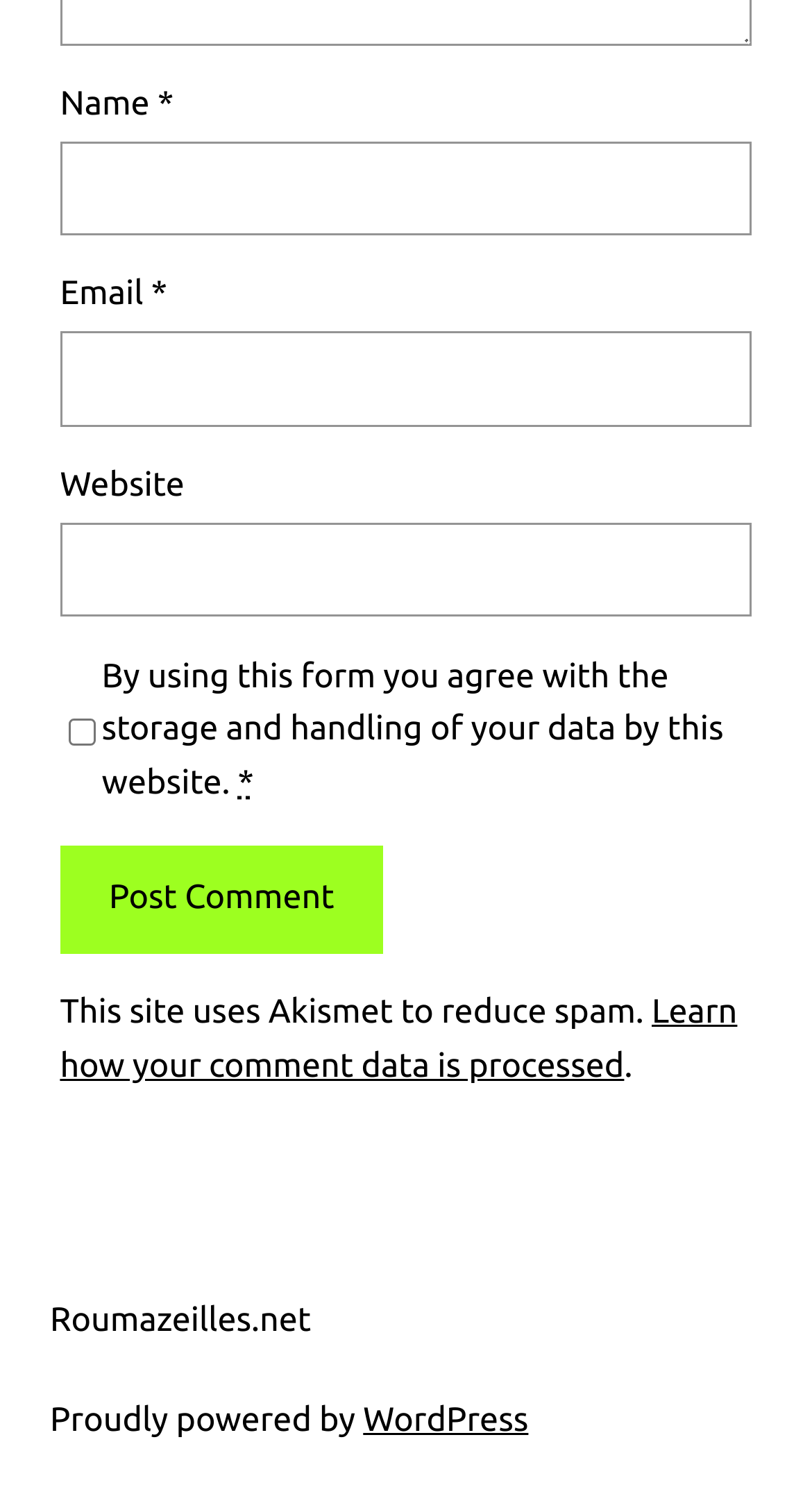Give a one-word or short phrase answer to the question: 
What is the purpose of the 'Post Comment' button?

To submit a comment